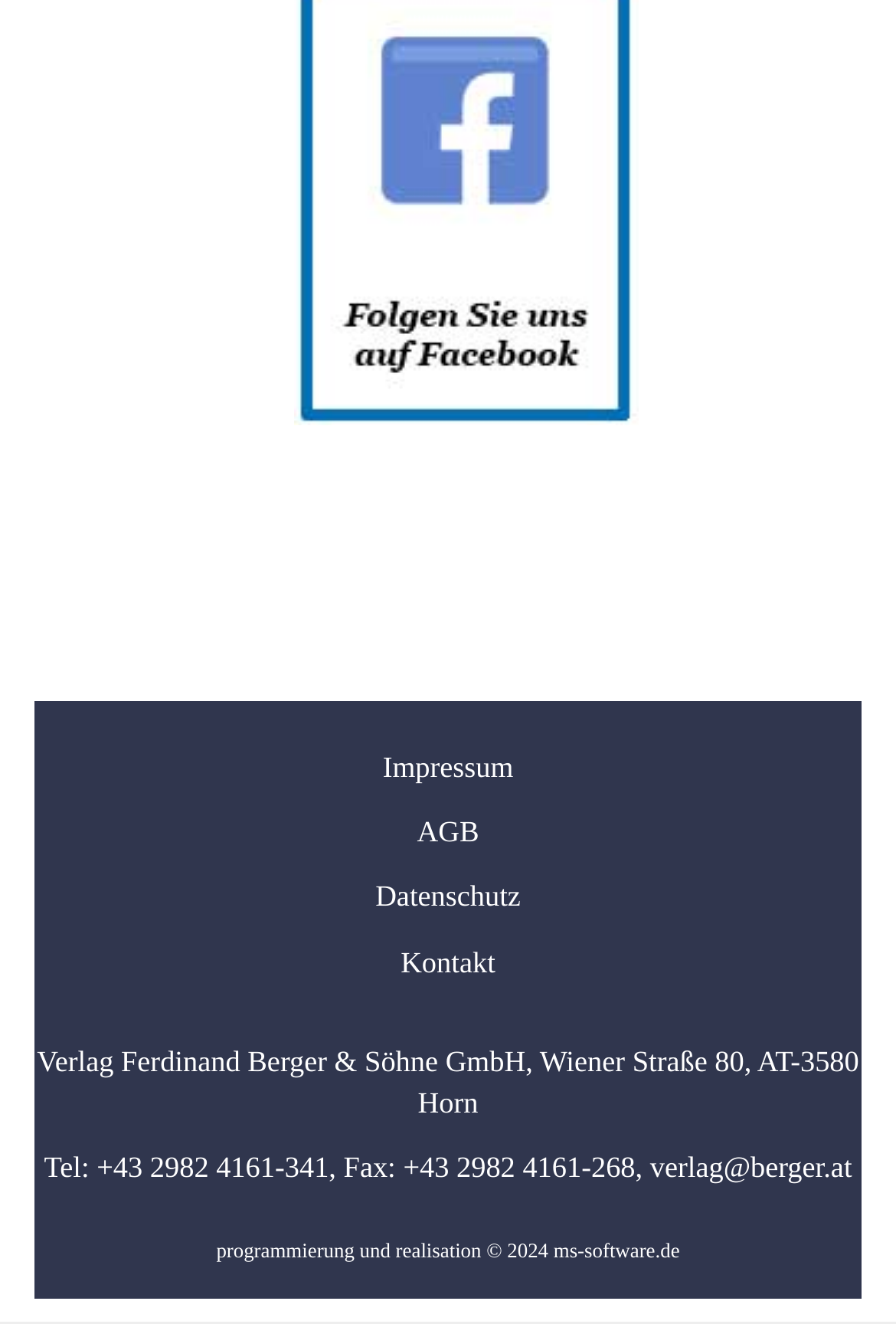Please find the bounding box coordinates in the format (top-left x, top-left y, bottom-right x, bottom-right y) for the given element description. Ensure the coordinates are floating point numbers between 0 and 1. Description: alt="Facebook Banner"

[0.327, 0.137, 0.712, 0.156]